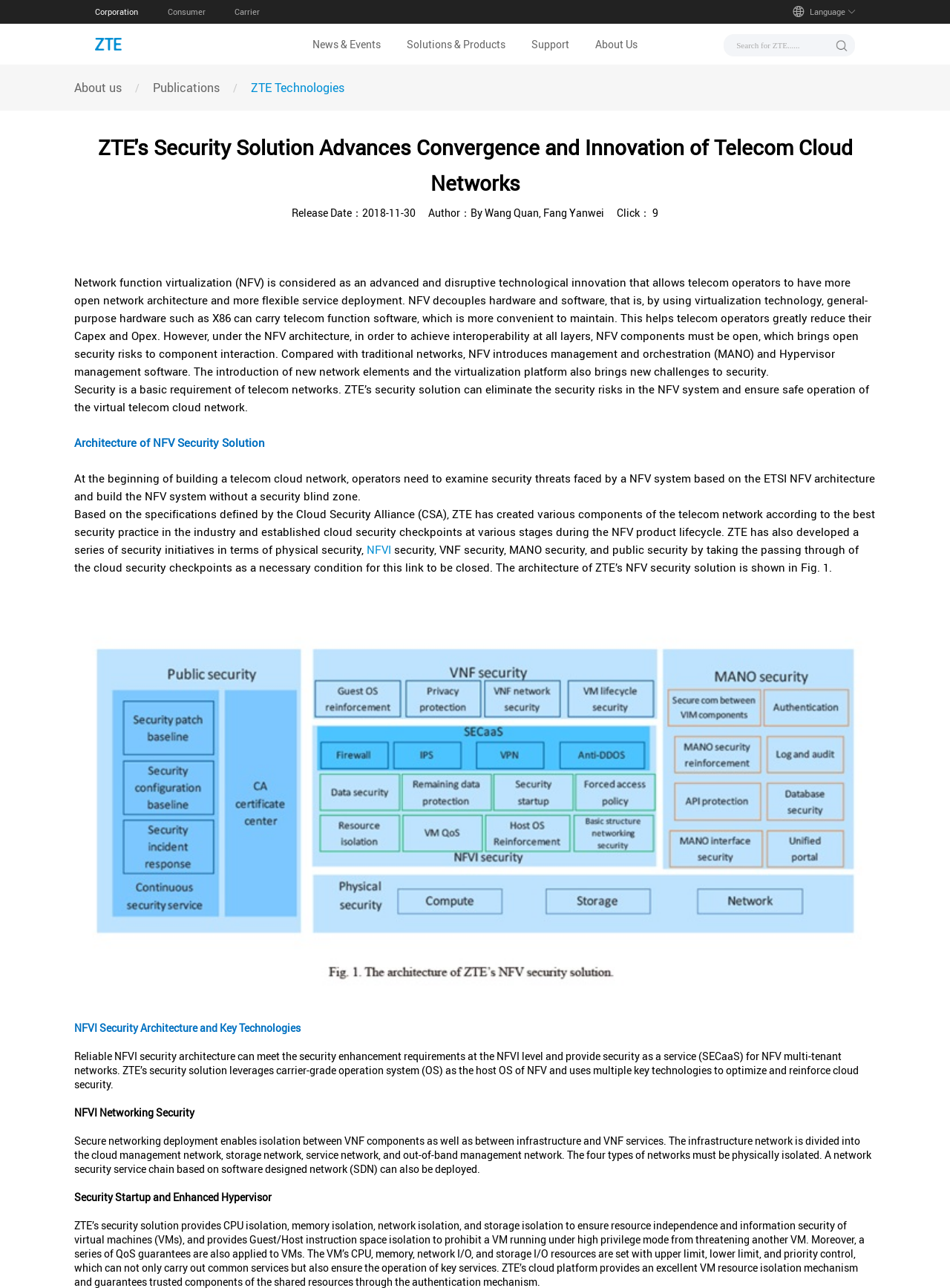Identify the bounding box coordinates of the part that should be clicked to carry out this instruction: "Click the 'Corporation' link".

[0.1, 0.005, 0.145, 0.013]